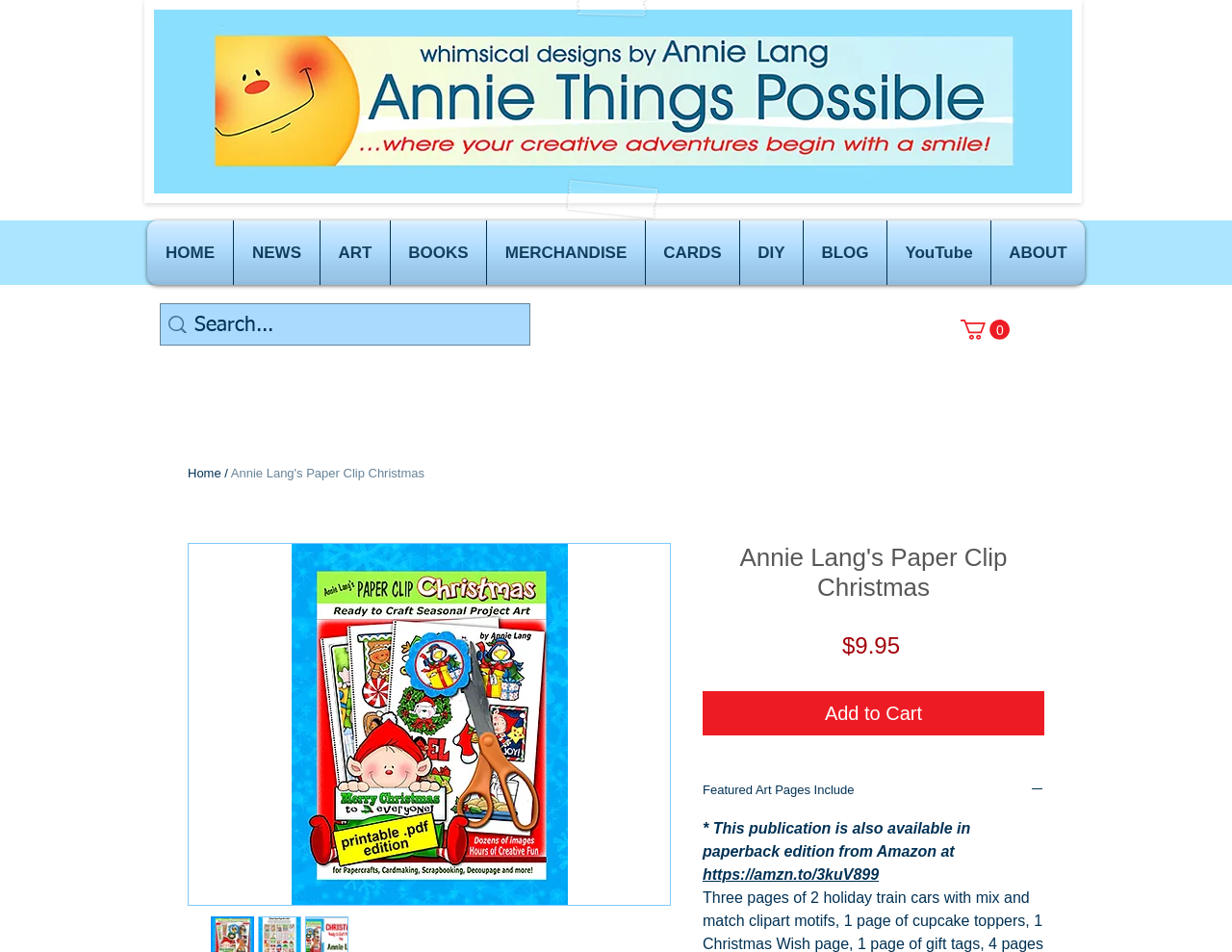Highlight the bounding box coordinates of the element that should be clicked to carry out the following instruction: "Click the 'HOME' link". The coordinates must be given as four float numbers ranging from 0 to 1, i.e., [left, top, right, bottom].

[0.12, 0.232, 0.189, 0.299]